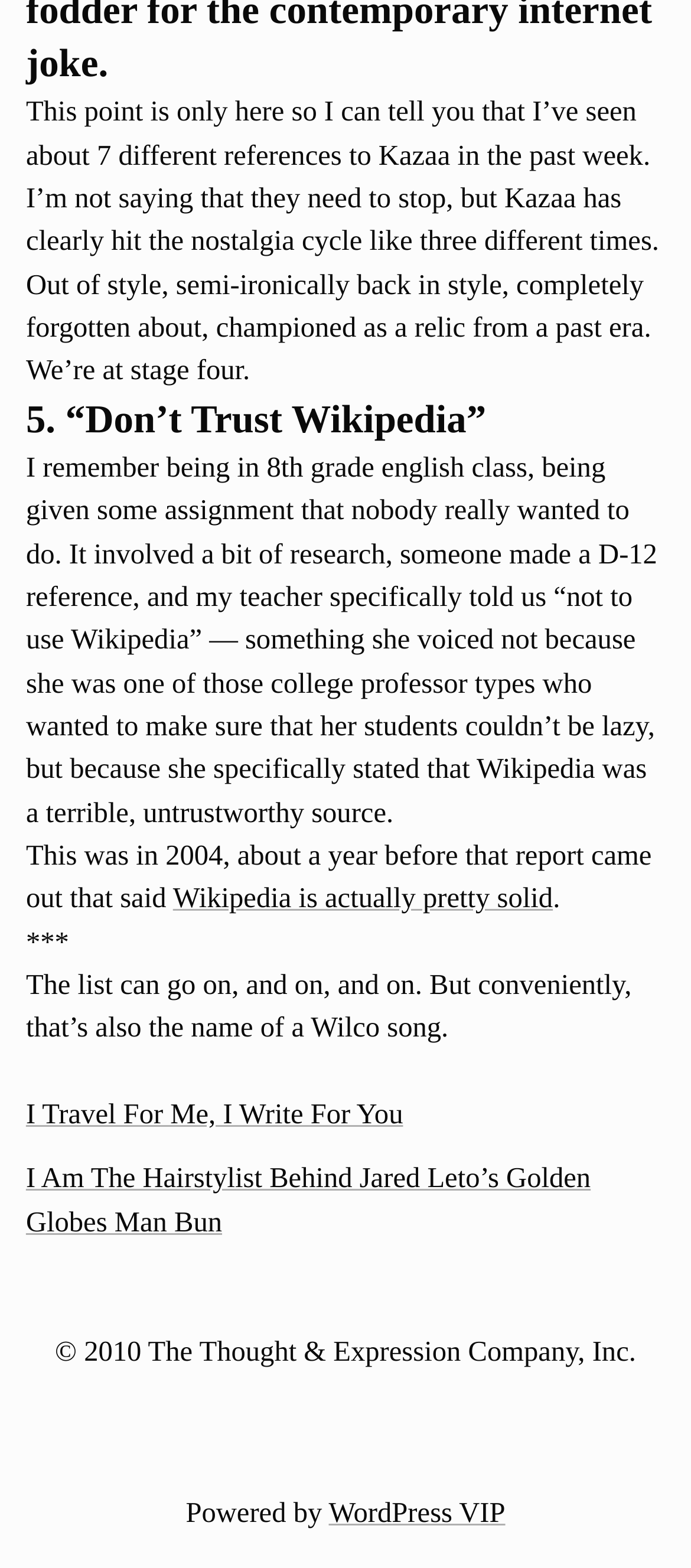What is the name of the company mentioned in the footer?
Based on the image, answer the question with as much detail as possible.

The company name can be found in the footer section of the webpage, specifically in the text '© 2010 The Thought & Expression Company, Inc.'.